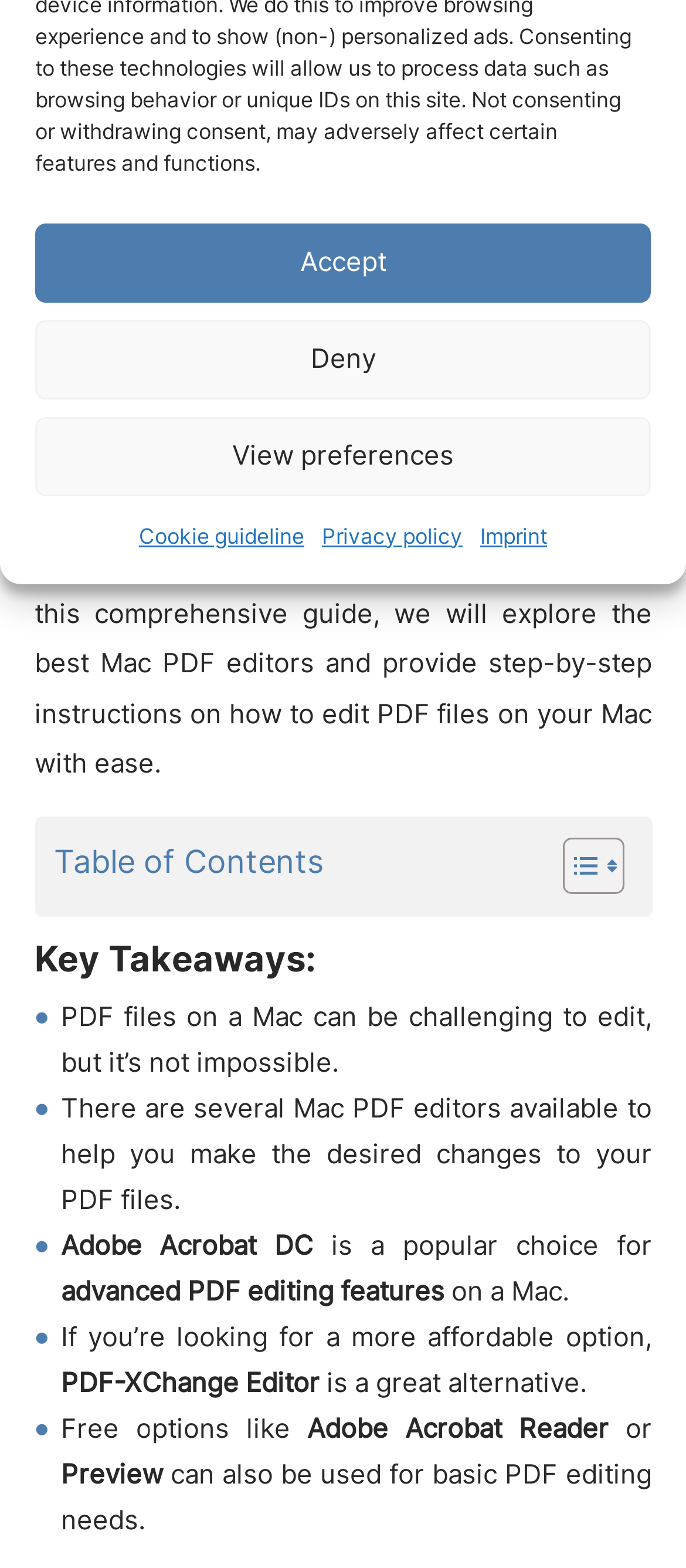Can you find the bounding box coordinates for the UI element given this description: "How To"? Provide the coordinates as four float numbers between 0 and 1: [left, top, right, bottom].

[0.245, 0.066, 0.36, 0.095]